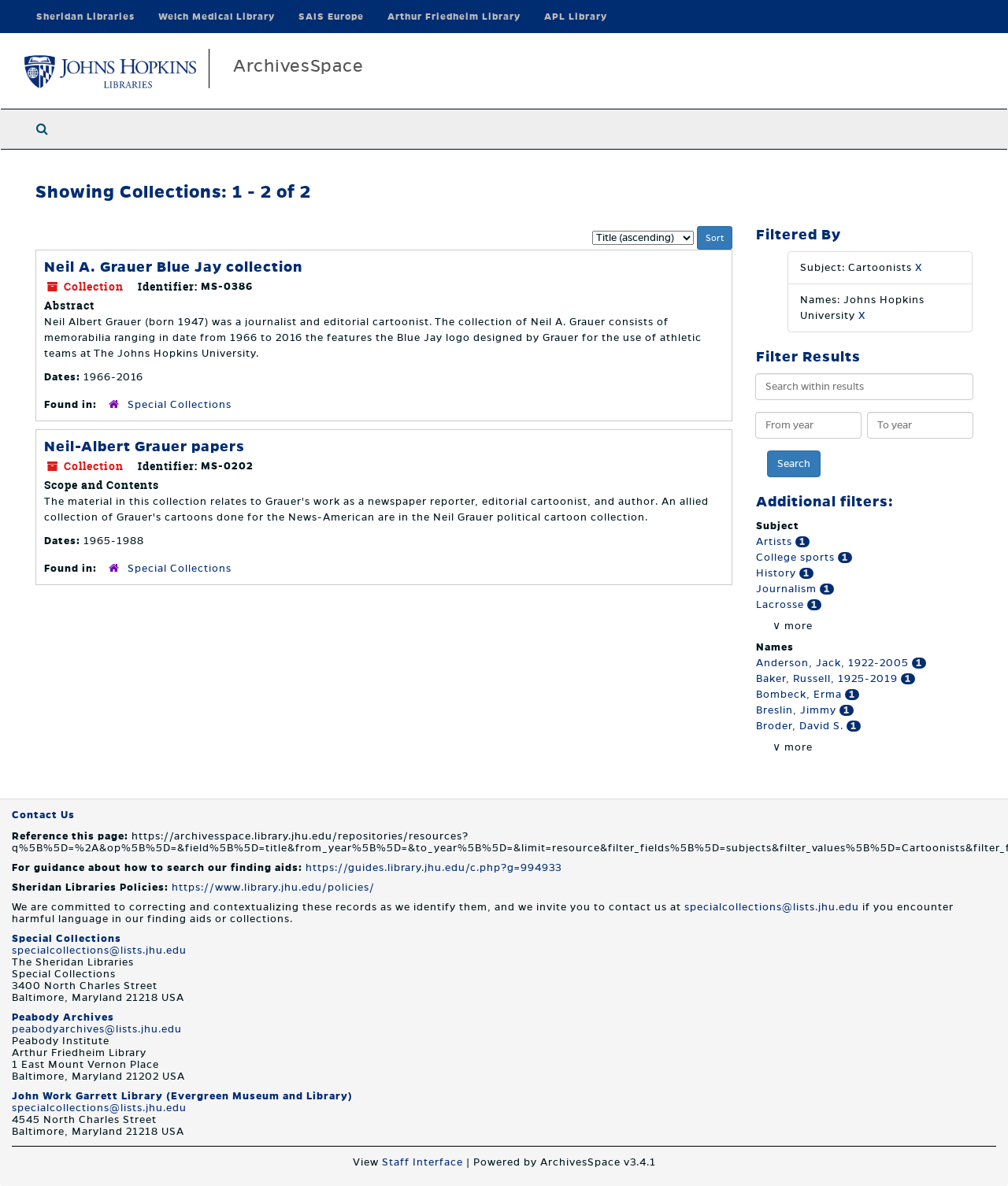Provide the bounding box coordinates of the section that needs to be clicked to accomplish the following instruction: "Search within results."

[0.749, 0.315, 0.966, 0.338]